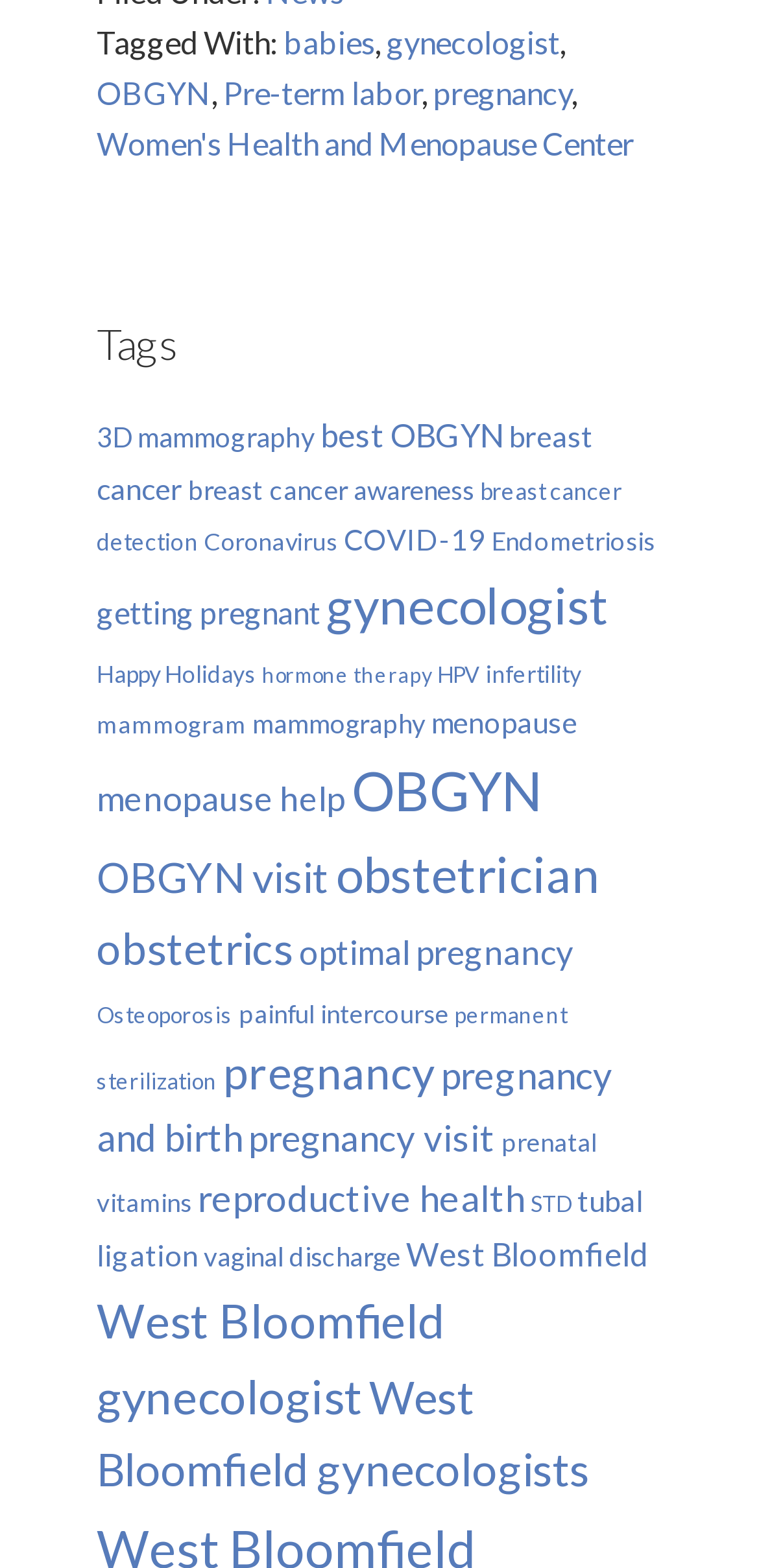Please identify the coordinates of the bounding box that should be clicked to fulfill this instruction: "Explore the 'pregnancy' topic".

[0.571, 0.047, 0.753, 0.071]